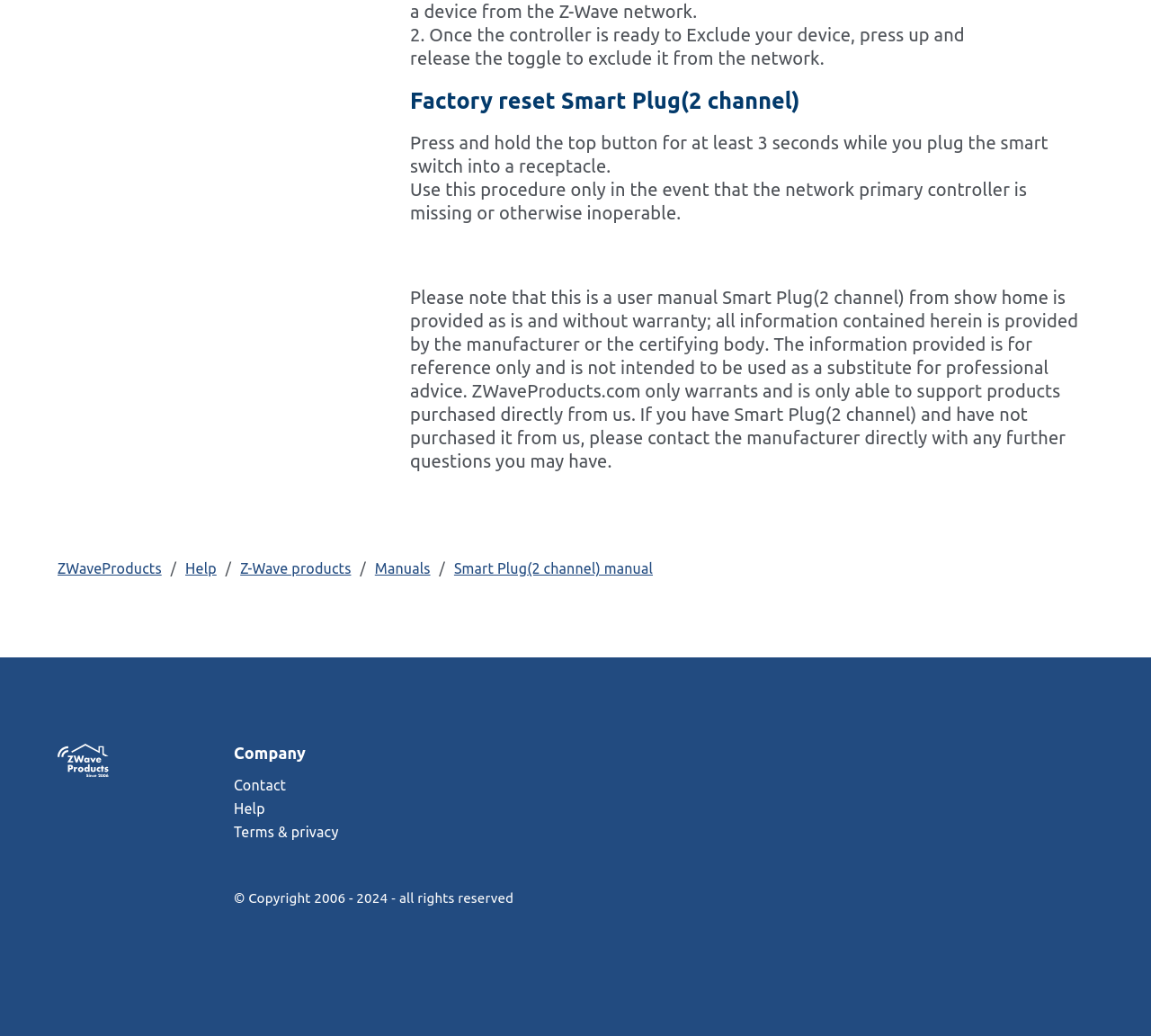What is the name of the device being reset?
Please give a detailed and elaborate answer to the question based on the image.

The name of the device being reset can be found in the heading 'Factory reset Smart Plug(2 channel)' which is located at the top of the webpage, indicating that the instructions are for resetting a Smart Plug(2 channel) device.